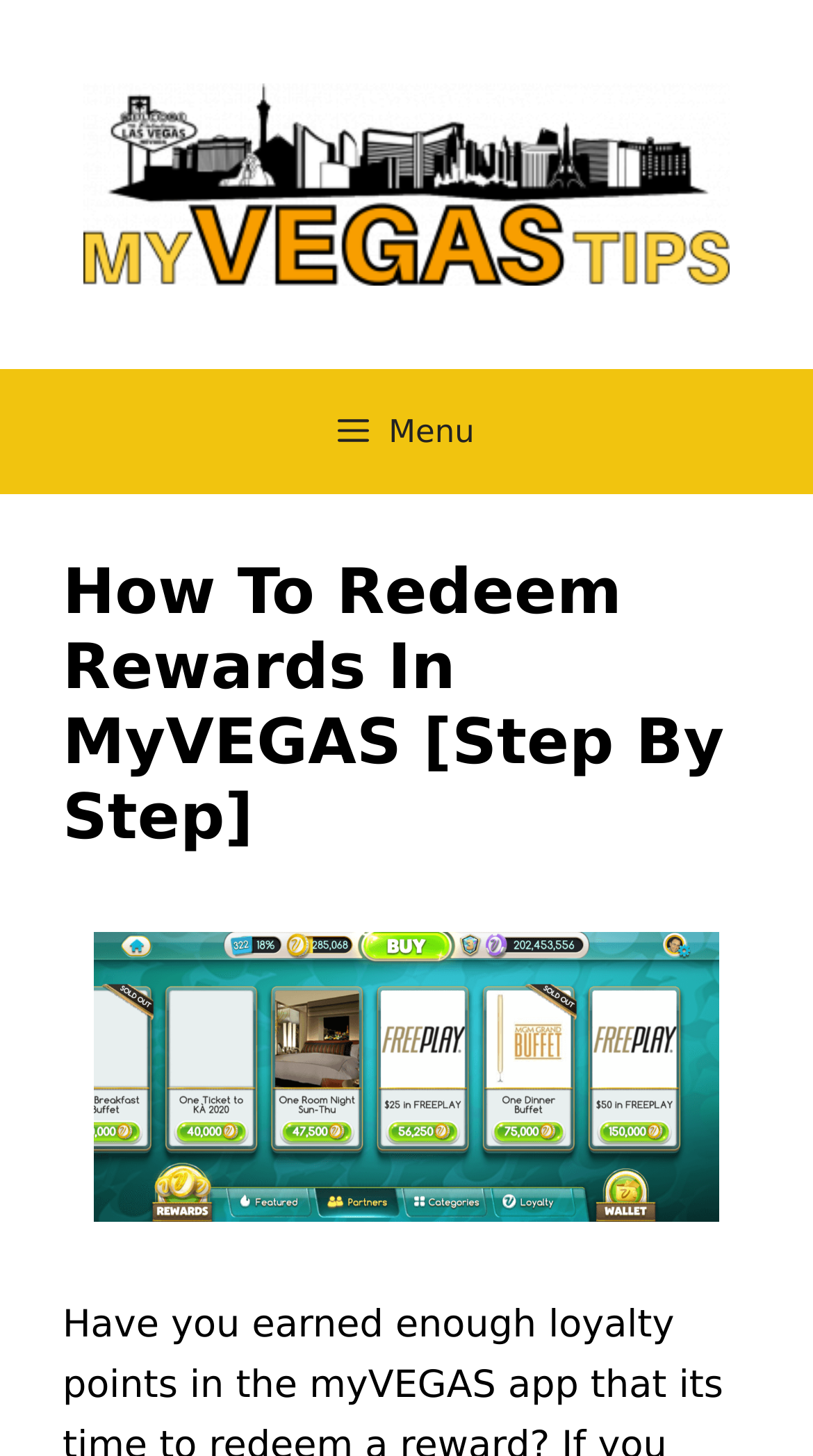Provide a brief response to the question using a single word or phrase: 
What type of content is available on the 'MyVEGAS Tips' link?

Tips